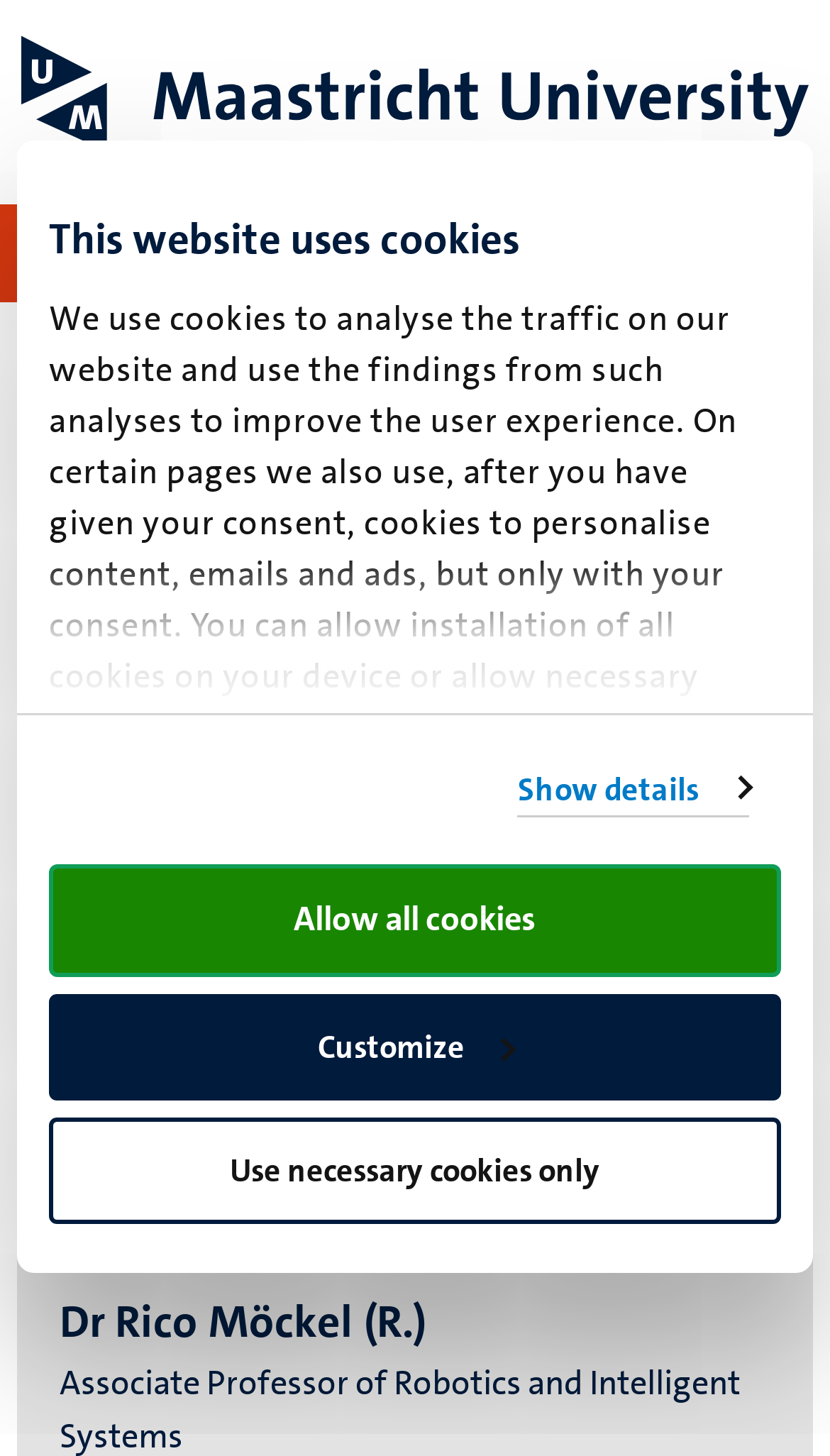Identify the bounding box coordinates necessary to click and complete the given instruction: "Click the Maastricht University Logo".

[0.026, 0.0, 0.974, 0.139]